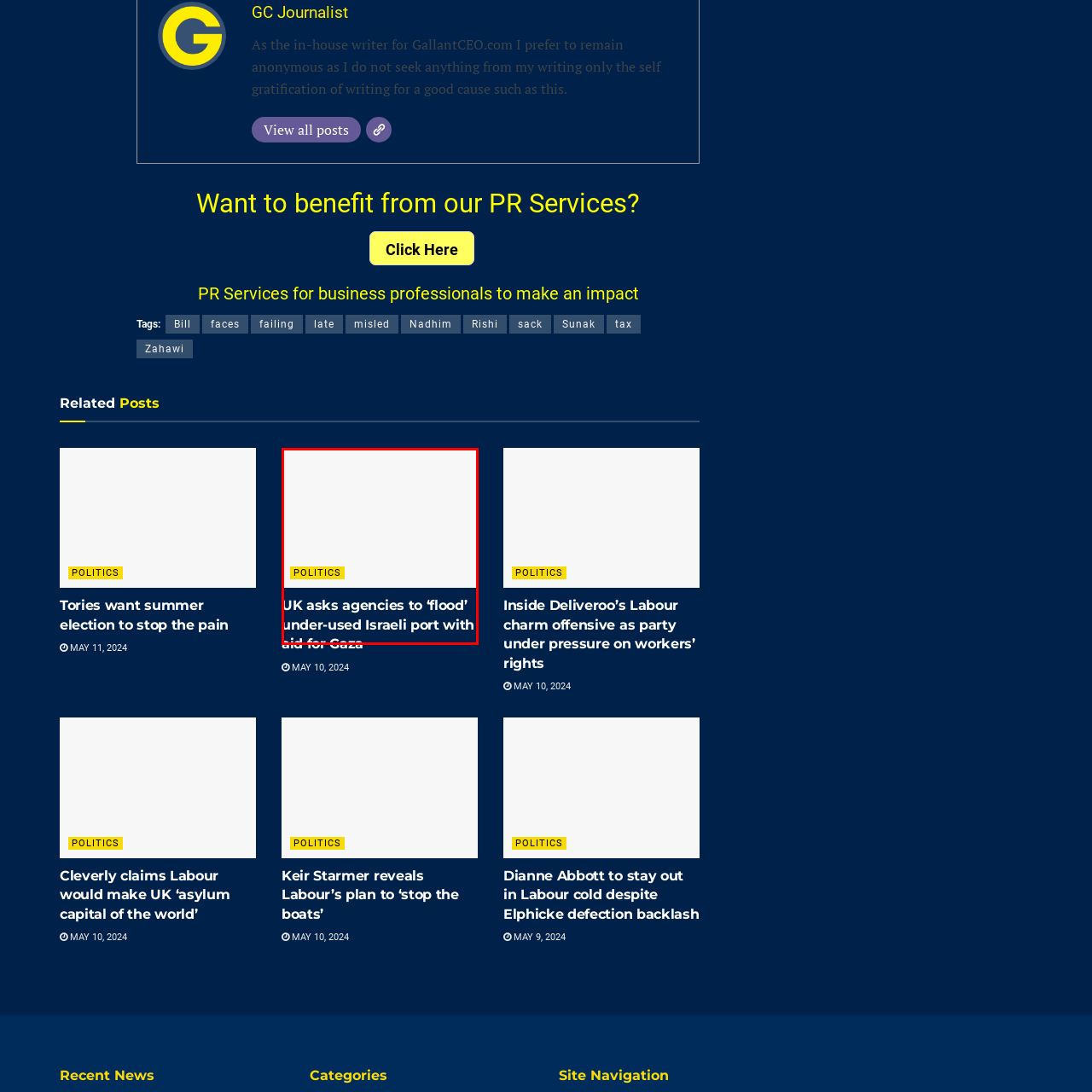Generate a comprehensive caption for the image that is marked by the red border.

The image features the headline "UK asks agencies to ‘flood’ under-used Israeli port with aid for Gaza." Accompanying the headline is a yellow label indicating the category "POLITICS." The image is likely part of a news article discussing the UK's initiative to increase humanitarian aid efforts directed towards Gaza via an under-utilized port in Israel. This indicates a significant political move aimed at addressing the humanitarian crisis in the region.